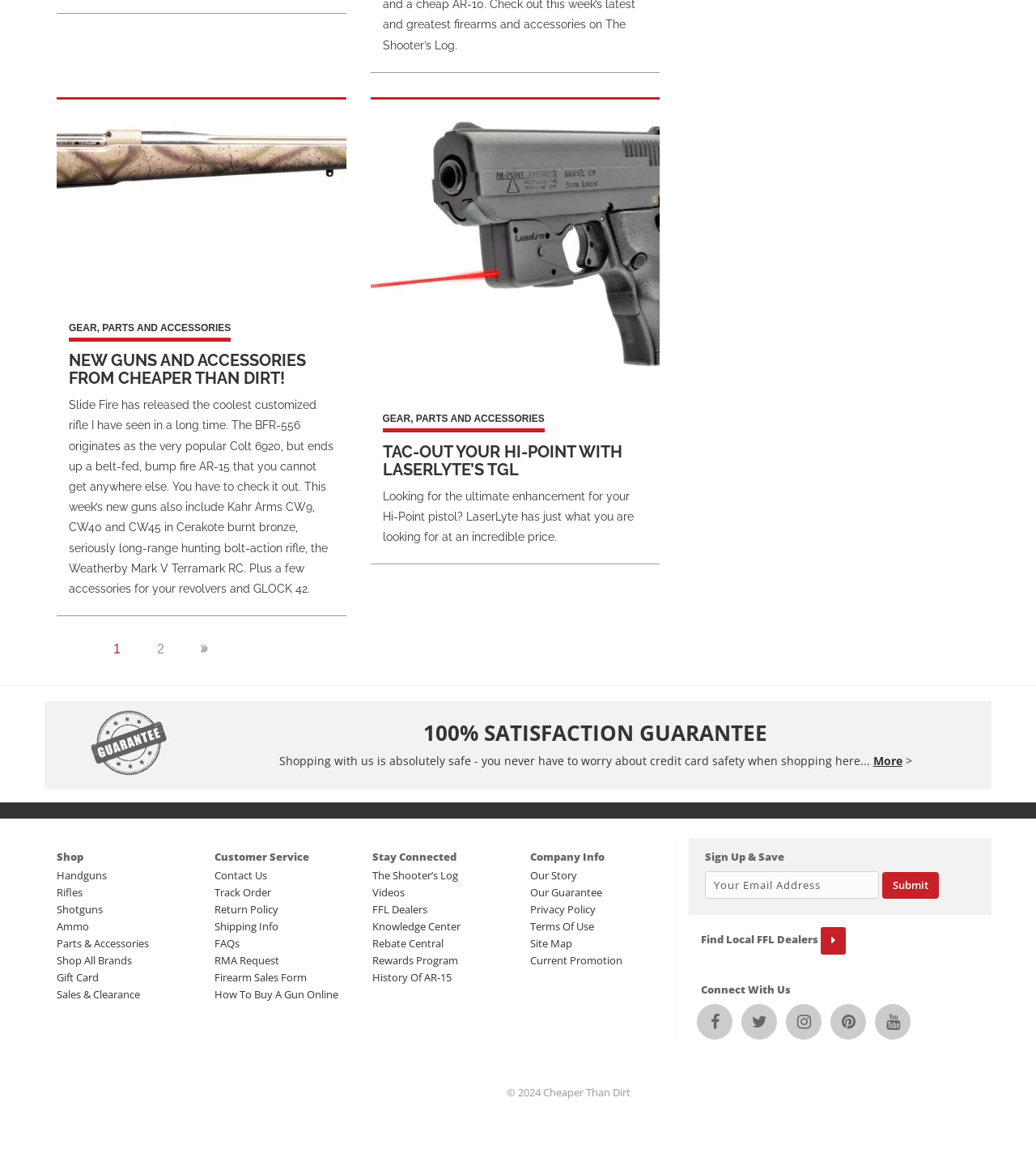Please specify the bounding box coordinates of the region to click in order to perform the following instruction: "Explore Products".

None